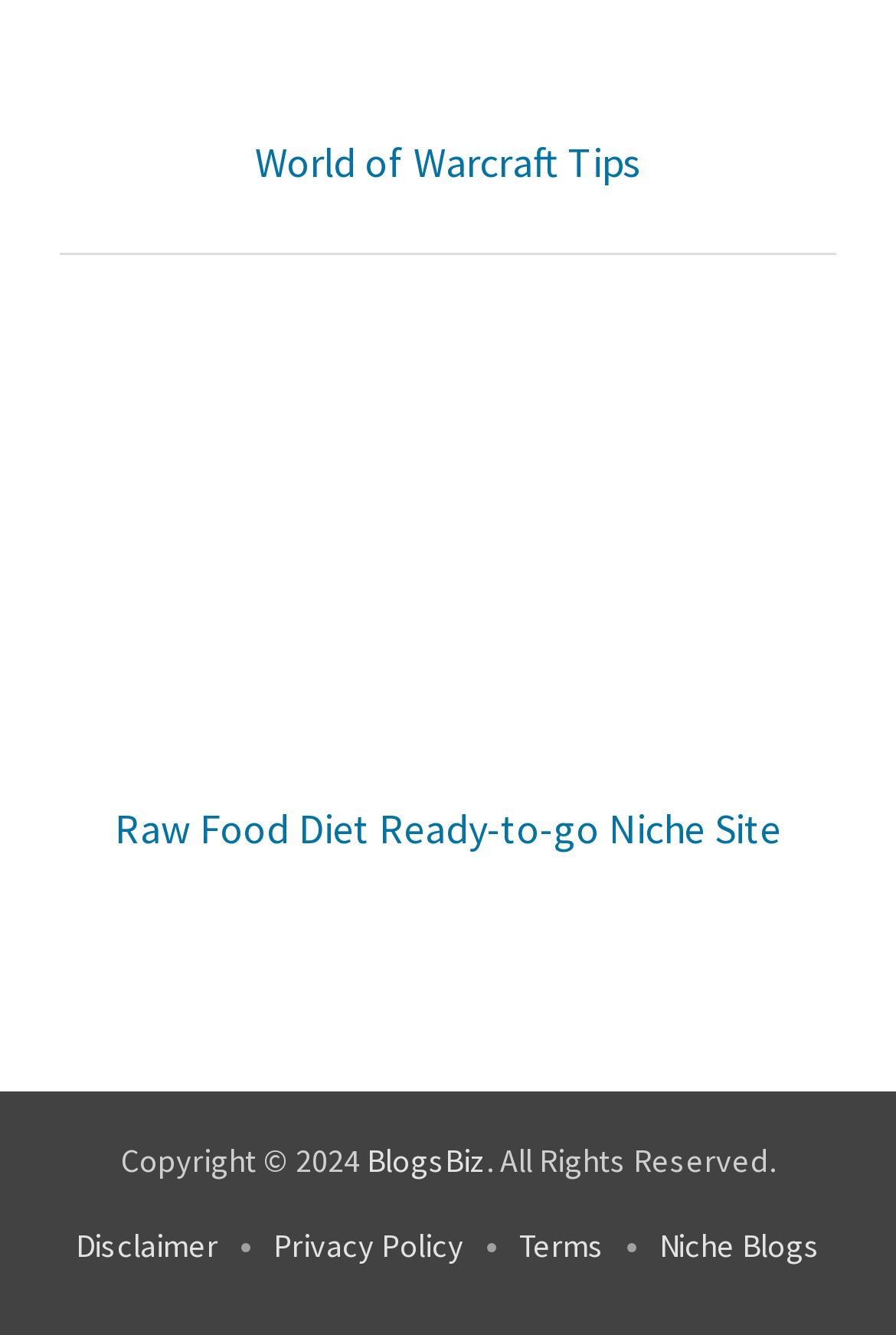Determine the bounding box coordinates for the UI element with the following description: "World of Warcraft Tips". The coordinates should be four float numbers between 0 and 1, represented as [left, top, right, bottom].

[0.067, 0.089, 0.933, 0.155]